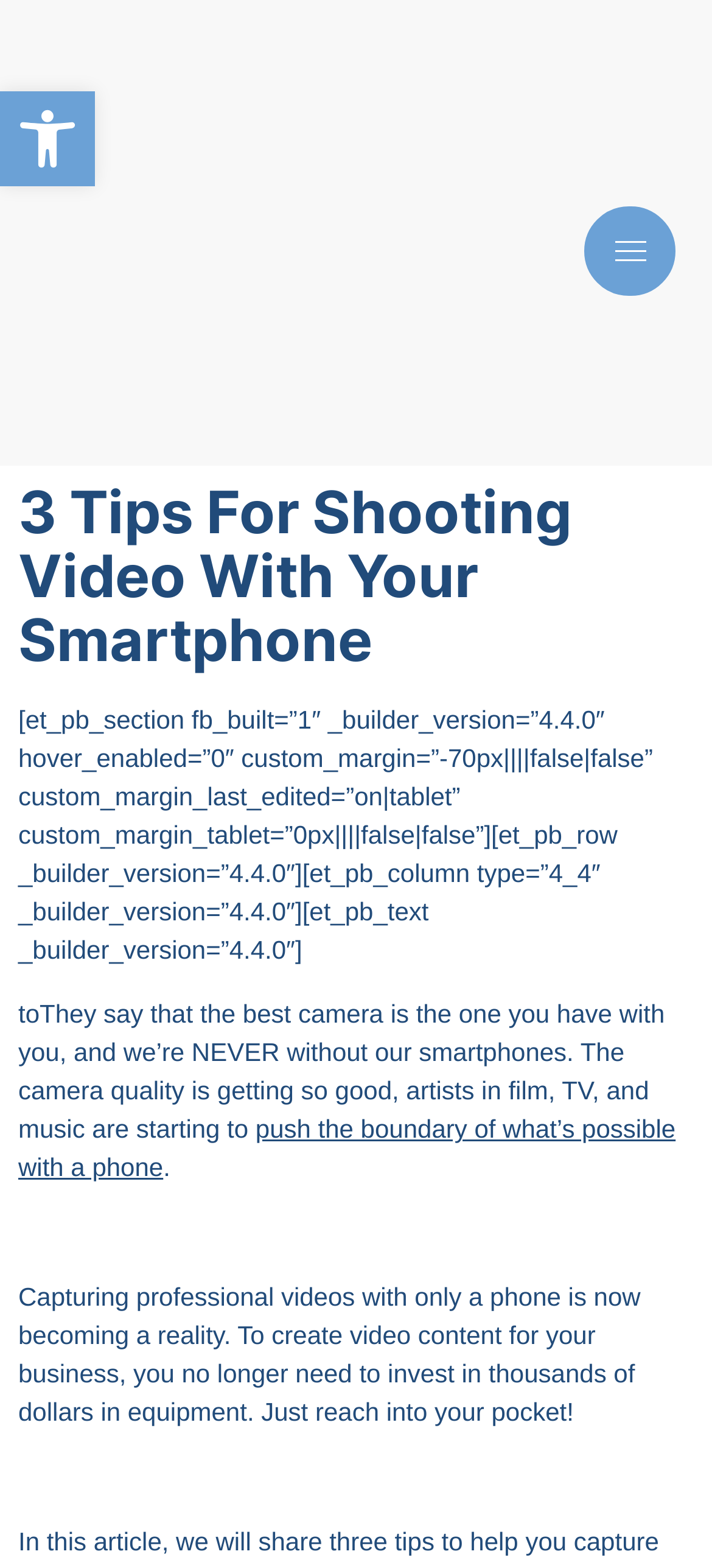Please examine the image and answer the question with a detailed explanation:
What is the tone of the webpage?

The tone of the webpage appears to be informative and encouraging, as it provides tips and information about shooting video with a smartphone in a positive and motivational tone, suggesting that it is possible to create professional-looking video content with just a smartphone.